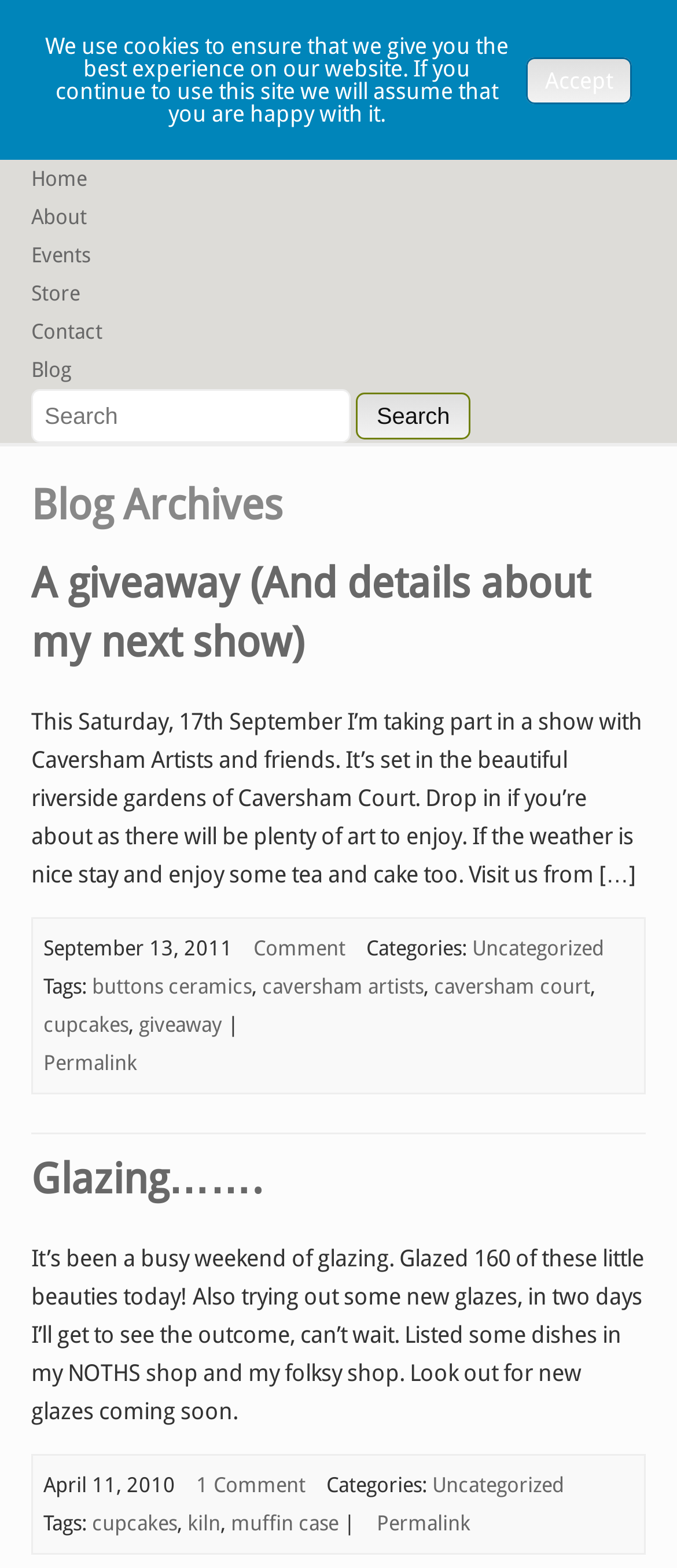Locate the bounding box coordinates of the element to click to perform the following action: 'read about a giveaway'. The coordinates should be given as four float values between 0 and 1, in the form of [left, top, right, bottom].

[0.046, 0.357, 0.872, 0.425]